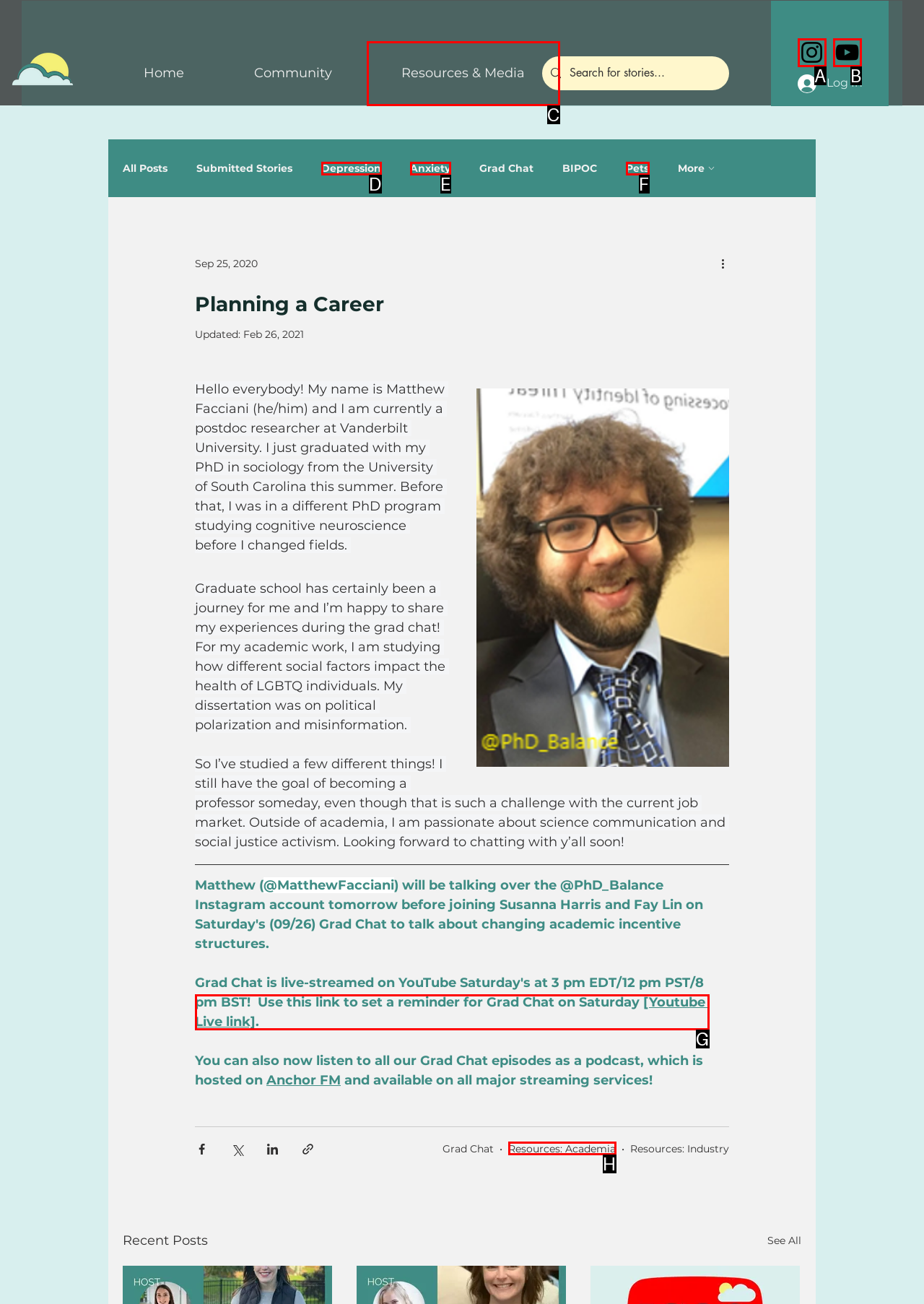Identify the UI element described as: [Youtube Live link]
Answer with the option's letter directly.

G